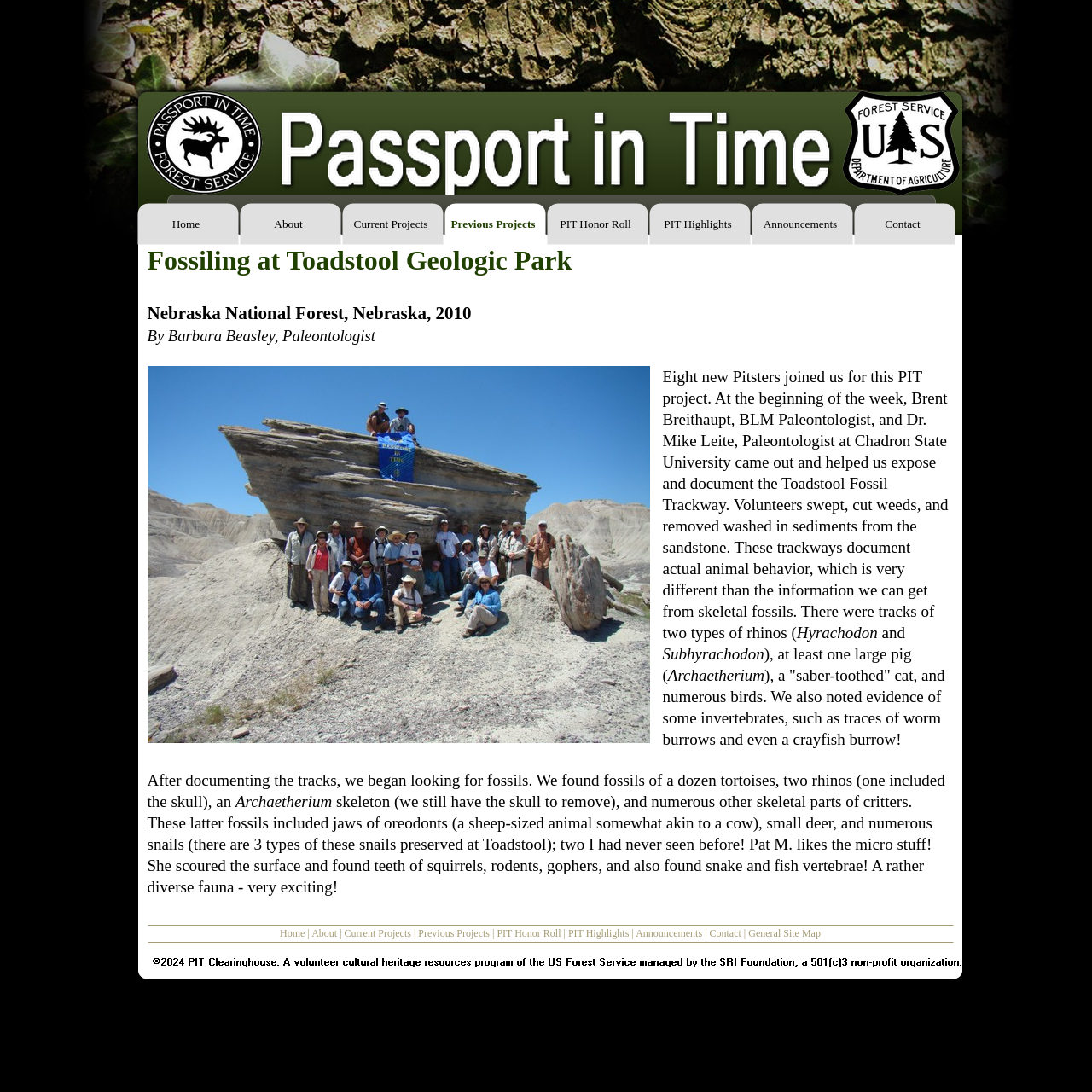Using the provided element description, identify the bounding box coordinates as (top-left x, top-left y, bottom-right x, bottom-right y). Ensure all values are between 0 and 1. Description: PIT Honor Roll

[0.5, 0.186, 0.594, 0.224]